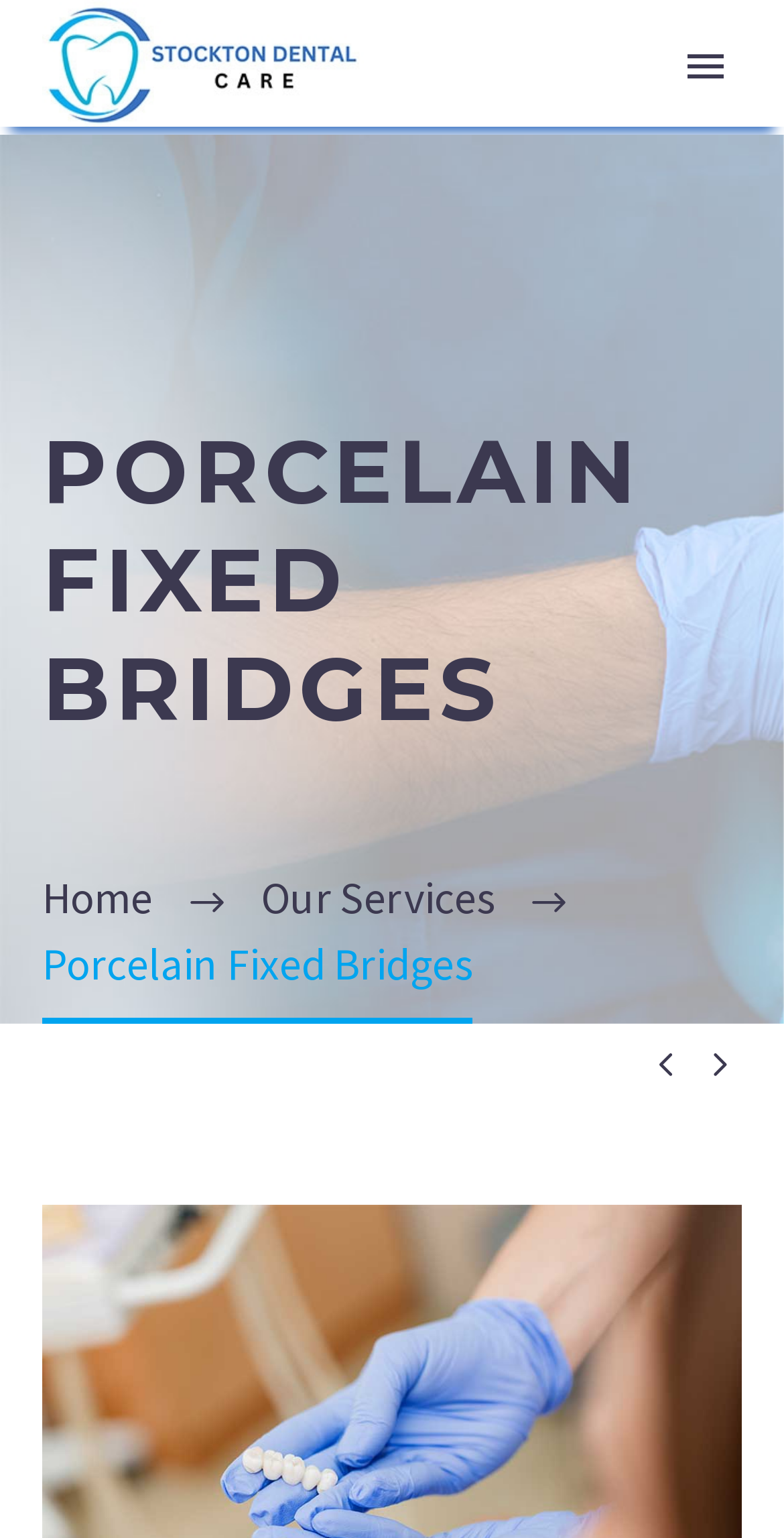Extract the bounding box coordinates for the described element: "Primary Menu". The coordinates should be represented as four float numbers between 0 and 1: [left, top, right, bottom].

[0.854, 0.023, 0.946, 0.062]